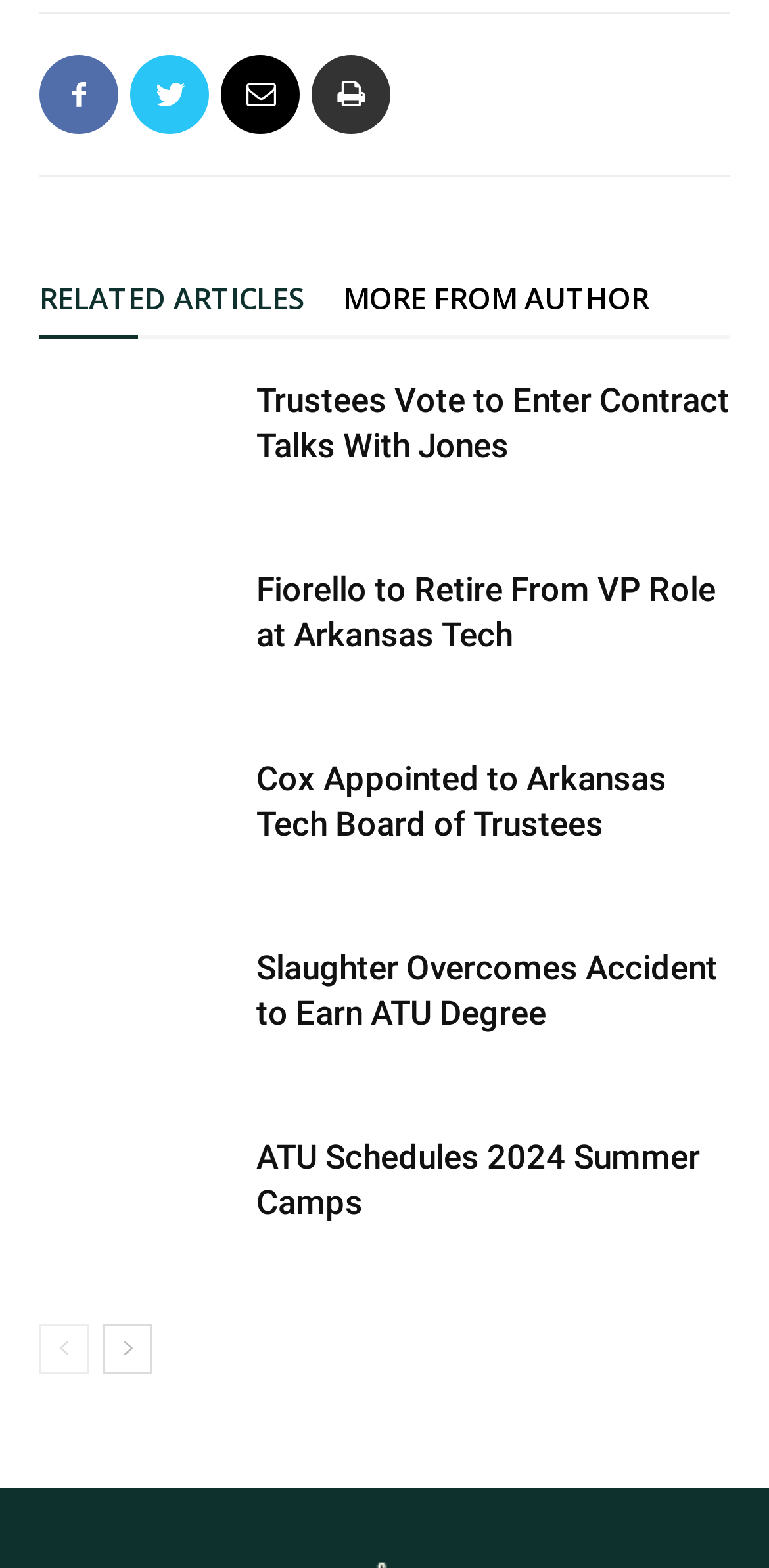Identify the bounding box coordinates for the element that needs to be clicked to fulfill this instruction: "Check out ATU Summer Camps". Provide the coordinates in the format of four float numbers between 0 and 1: [left, top, right, bottom].

[0.051, 0.724, 0.308, 0.811]